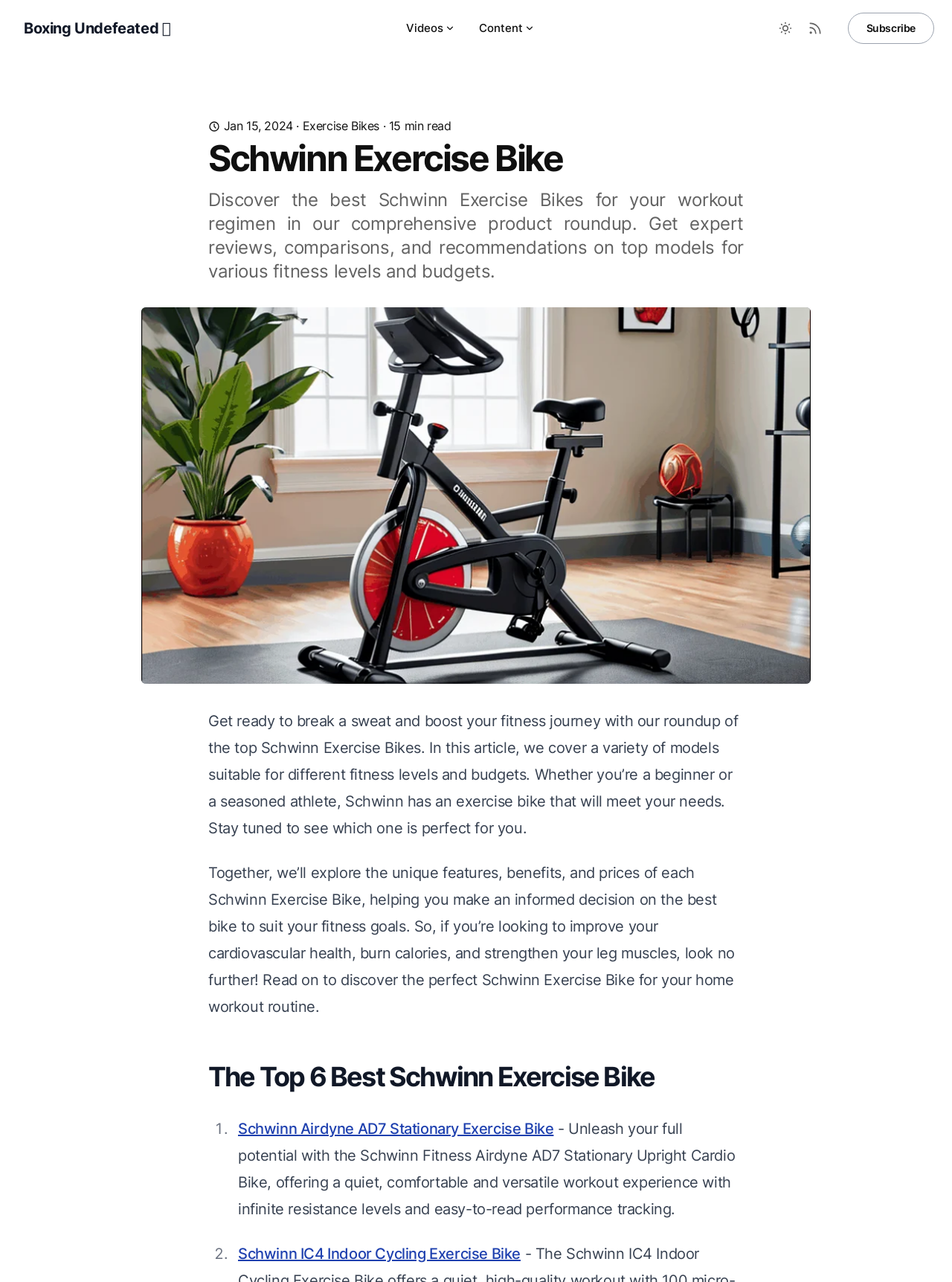Provide your answer in a single word or phrase: 
What is the text on the button to toggle between Dark and Light mode?

Toggle between Dark and Light mode